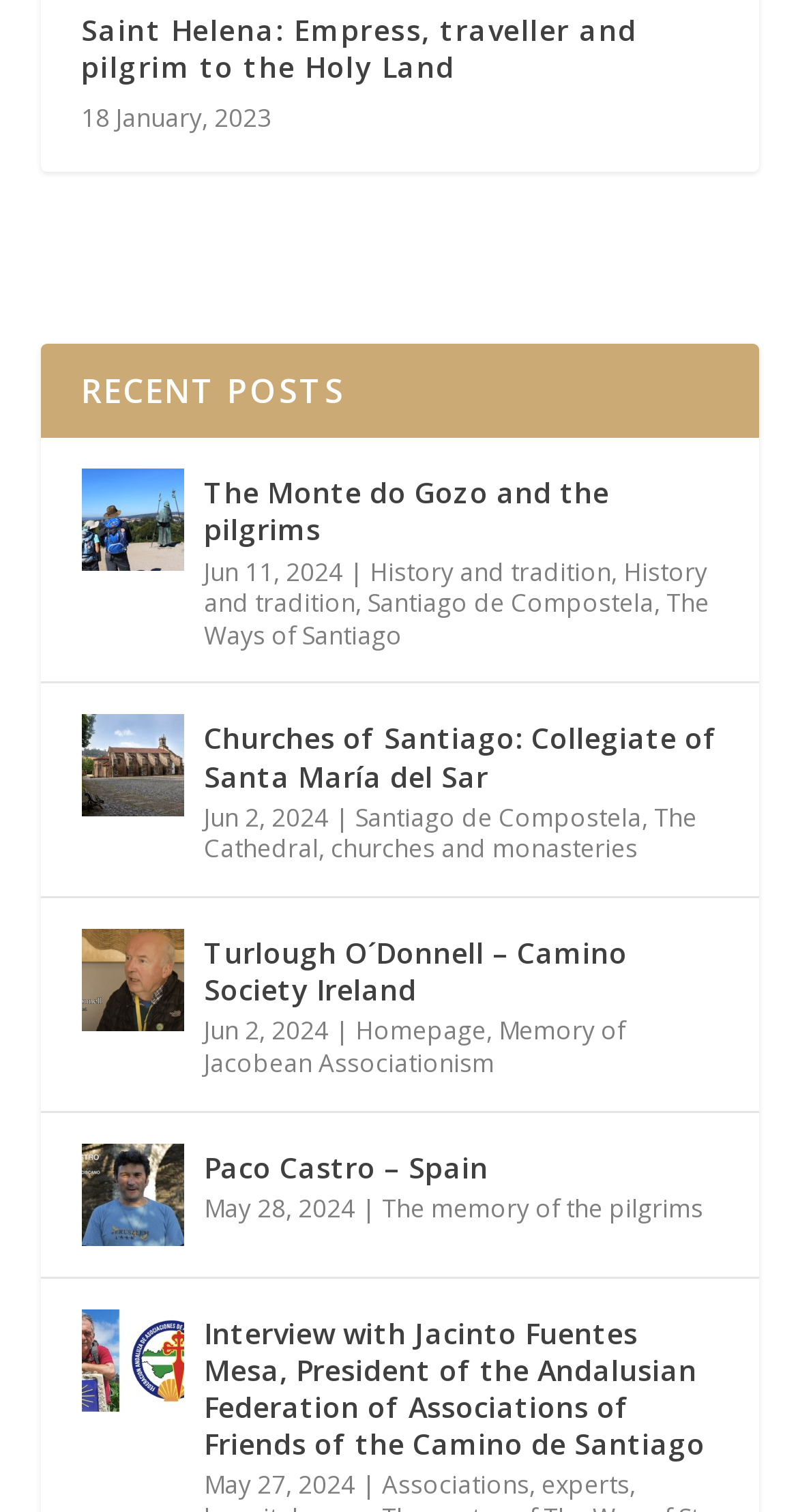Can you identify the bounding box coordinates of the clickable region needed to carry out this instruction: 'Visit the Homepage'? The coordinates should be four float numbers within the range of 0 to 1, stated as [left, top, right, bottom].

[0.445, 0.67, 0.609, 0.693]